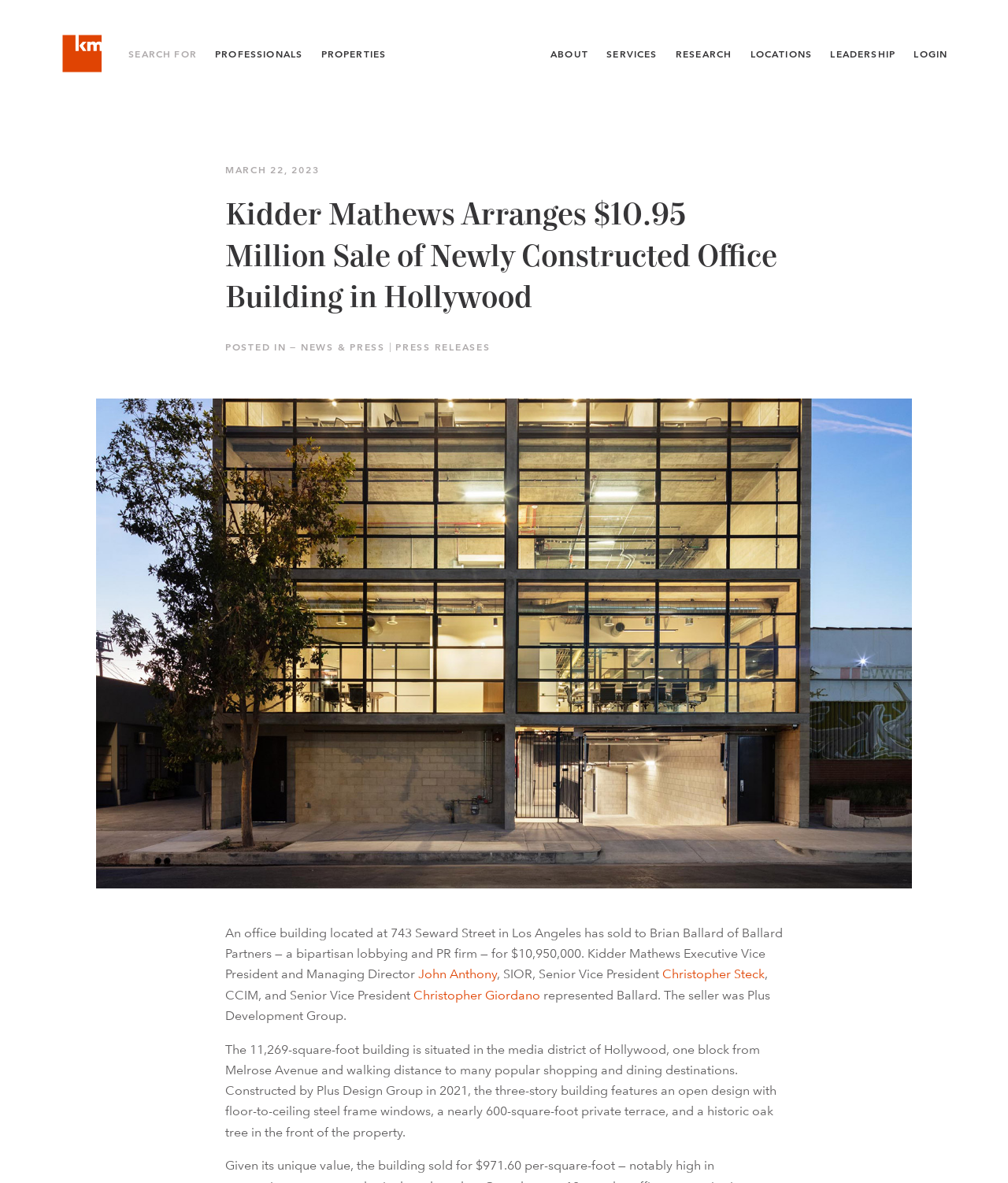What is the location of the office building?
Please ensure your answer is as detailed and informative as possible.

The location of the office building is mentioned in the text as '743 Seward Street in Los Angeles', which is in the media district of Hollywood, one block from Melrose Avenue and walking distance to many popular shopping and dining destinations.